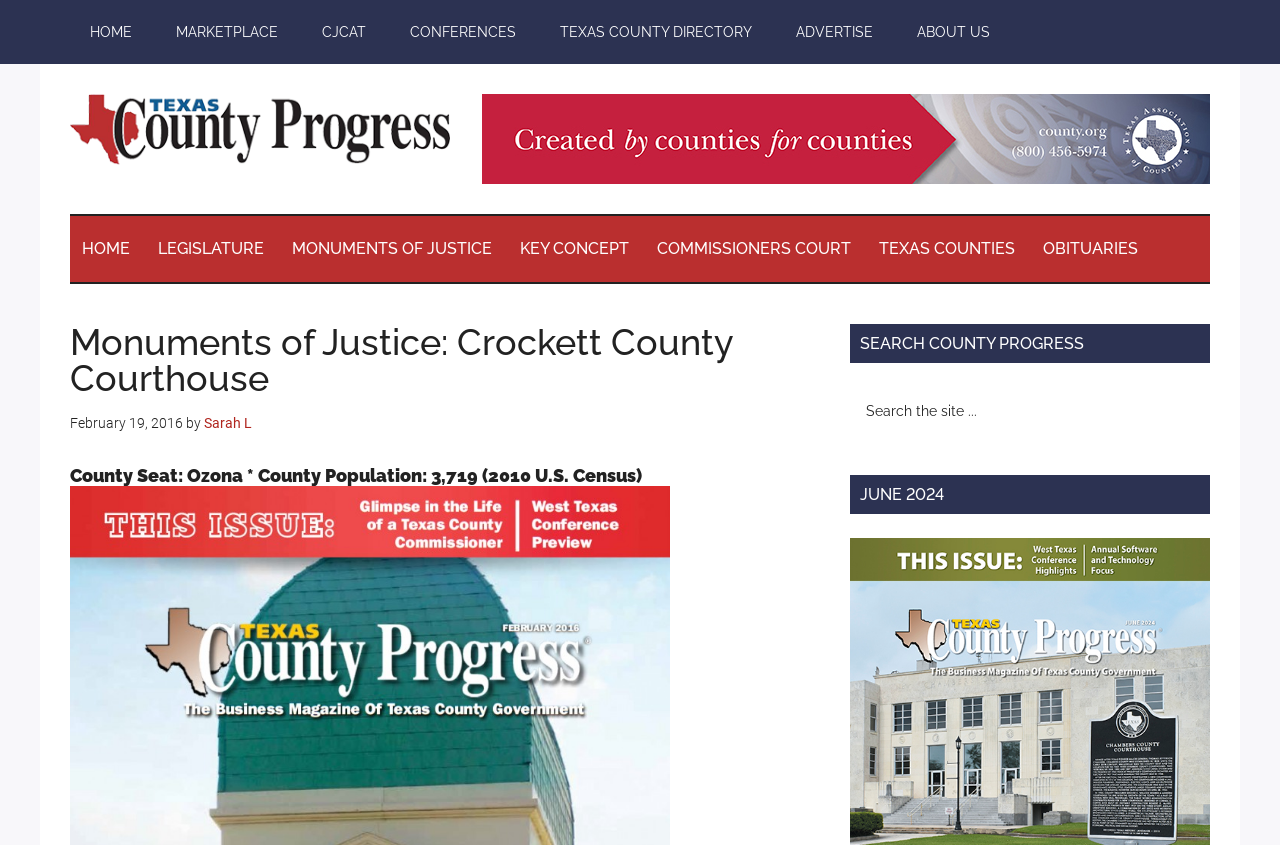Bounding box coordinates should be provided in the format (top-left x, top-left y, bottom-right x, bottom-right y) with all values between 0 and 1. Identify the bounding box for this UI element: Texas Counties

[0.677, 0.256, 0.802, 0.334]